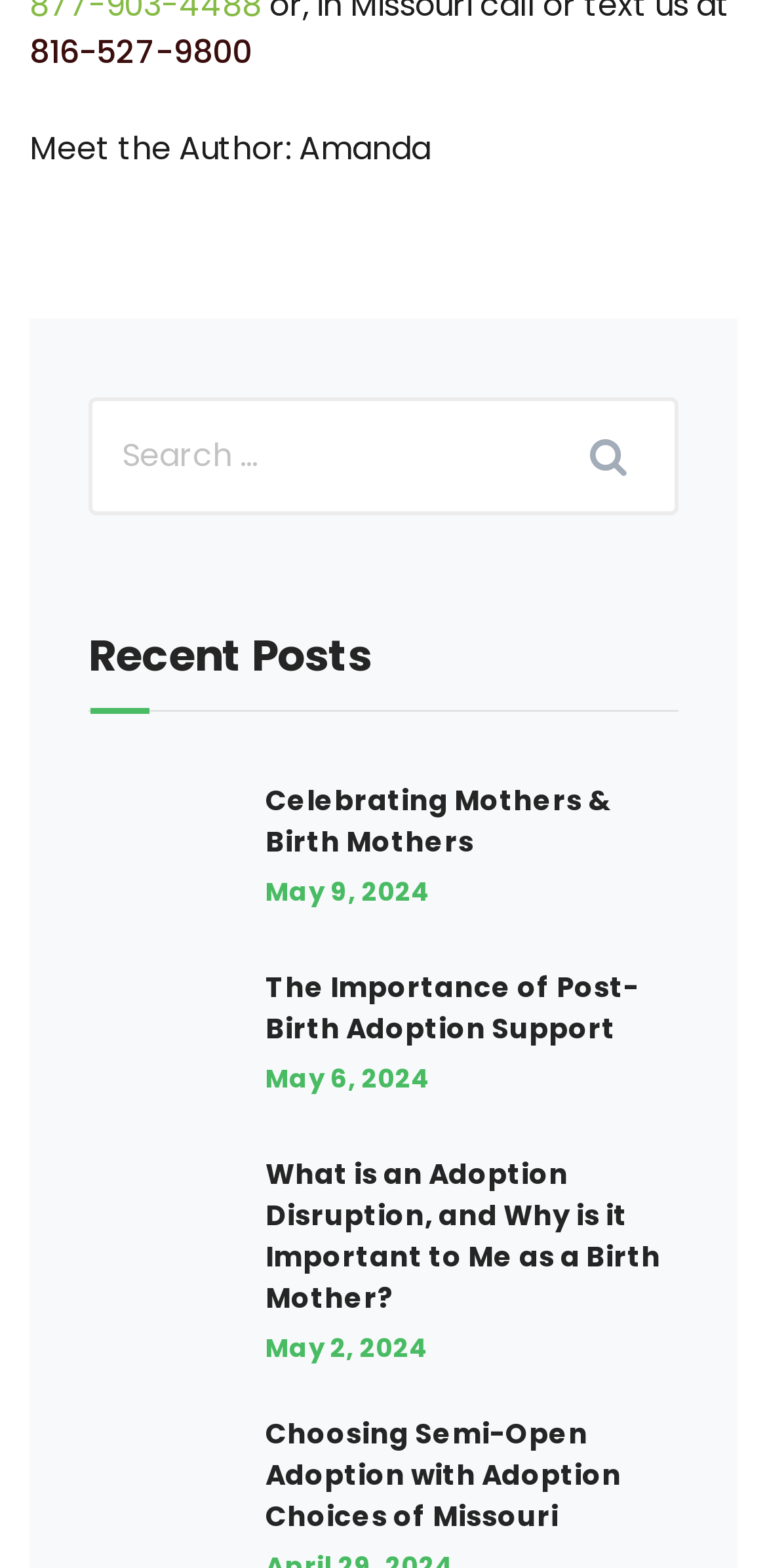What is the date of the latest post?
Please ensure your answer is as detailed and informative as possible.

The date of the latest post is May 9, 2024, which is mentioned in the link 'May 9, 2024' next to the post title 'Celebrating Mothers & Birth Mothers'.